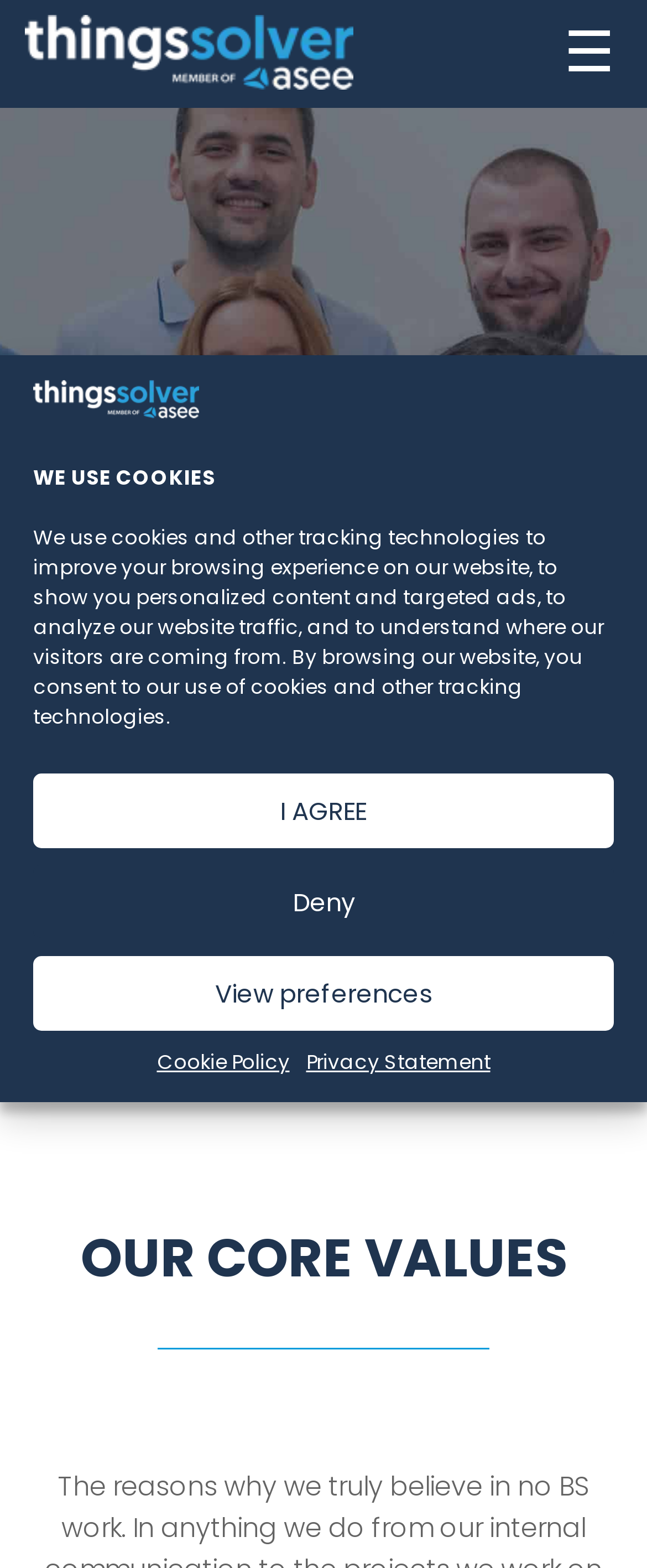How many links are there in the top navigation bar?
We need a detailed and meticulous answer to the question.

In the top navigation bar, there are three links: 'Things Solver', 'Things Solver Enlighten your data', and another 'Things Solver' link, with bounding box coordinates [0.038, 0.01, 0.546, 0.065], [0.113, 0.016, 0.472, 0.055], and [0.051, 0.243, 0.308, 0.274] respectively.